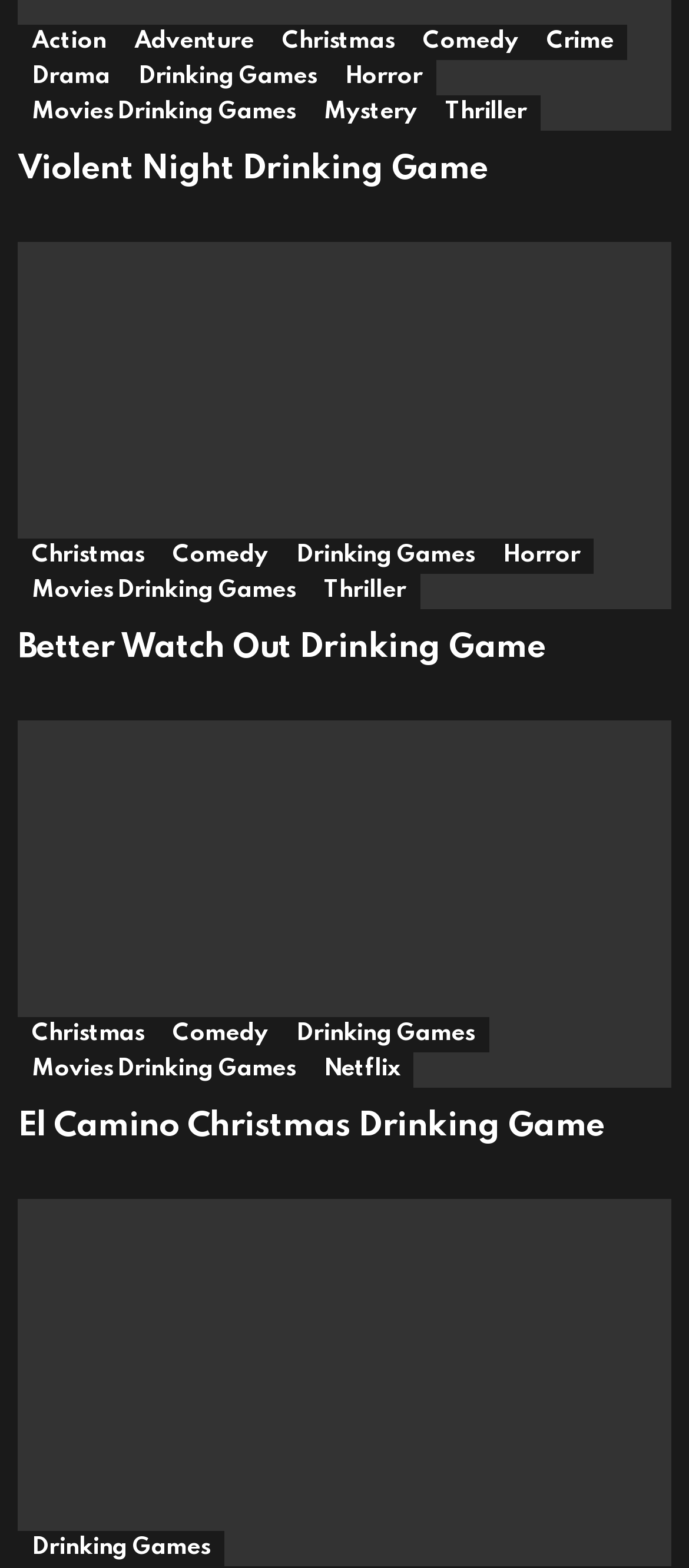Kindly provide the bounding box coordinates of the section you need to click on to fulfill the given instruction: "Click on the 'A Christmas Carol (2009) Drinking Game' link".

[0.026, 0.764, 0.974, 0.999]